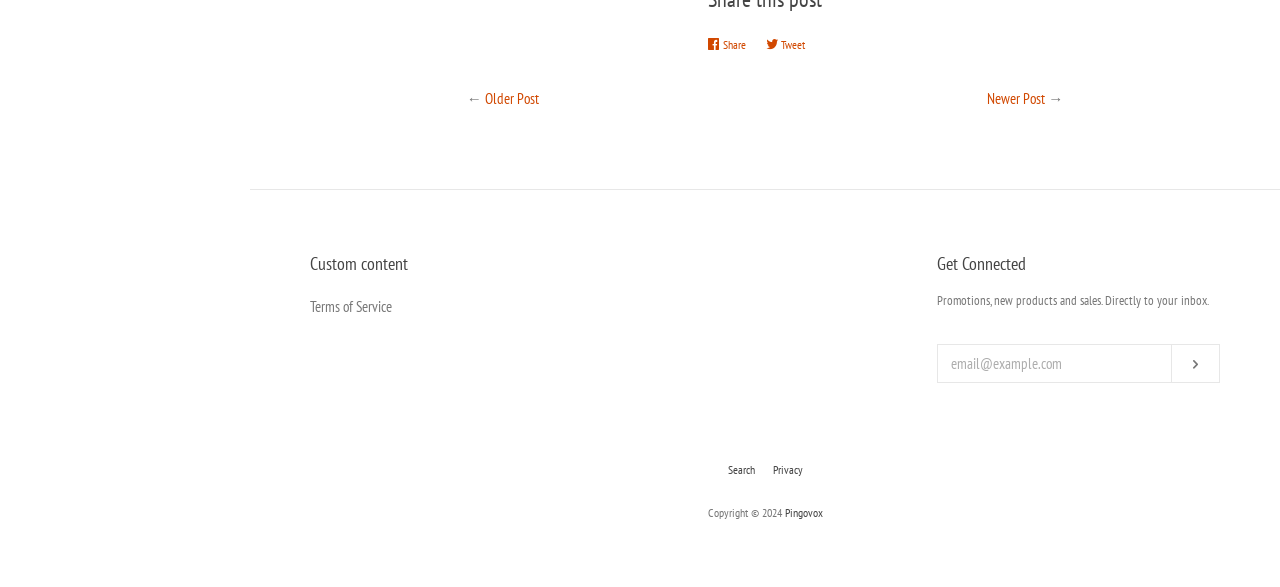What is the copyright year?
Please provide a single word or phrase answer based on the image.

2024